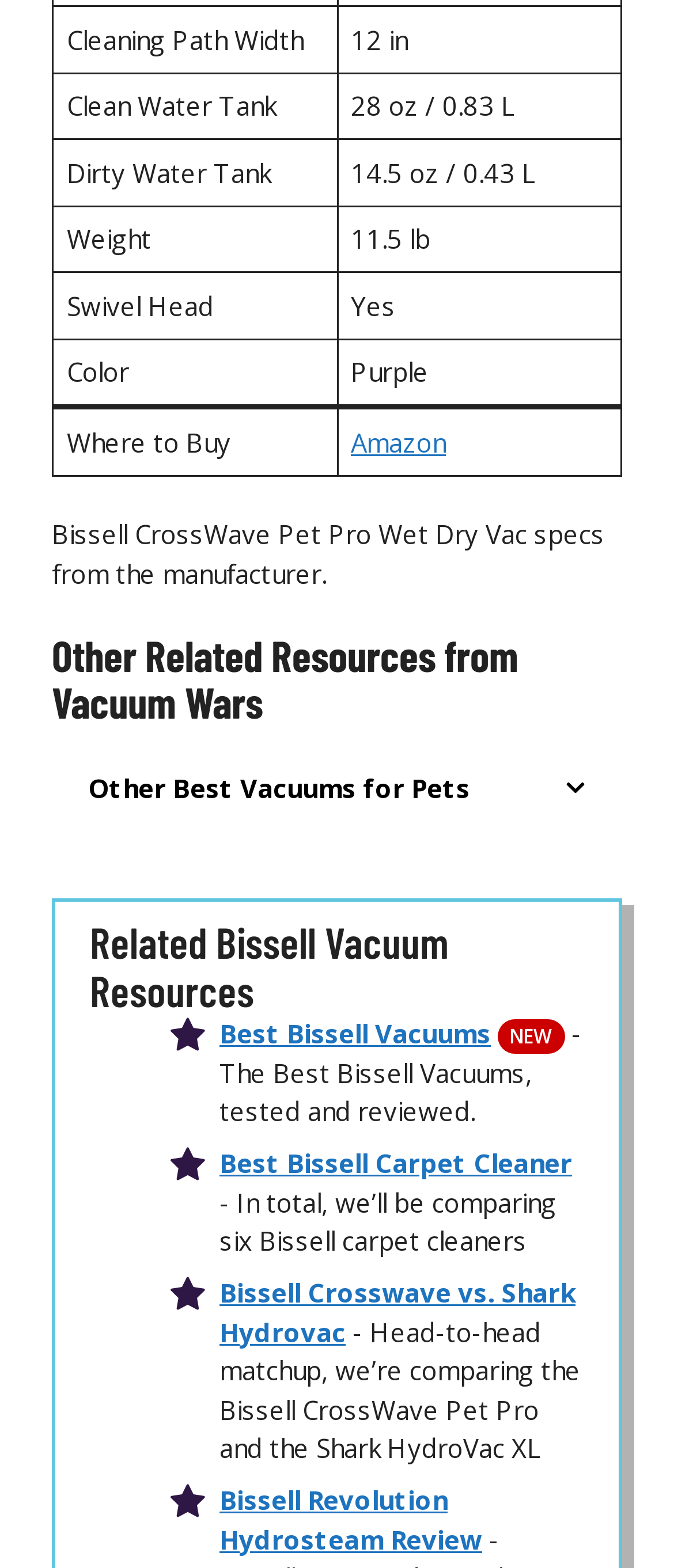What is the color of Bissell CrossWave Pet Pro?
Please give a well-detailed answer to the question.

From the gridcell 'Color' with value 'Purple', we can determine the color of Bissell CrossWave Pet Pro.